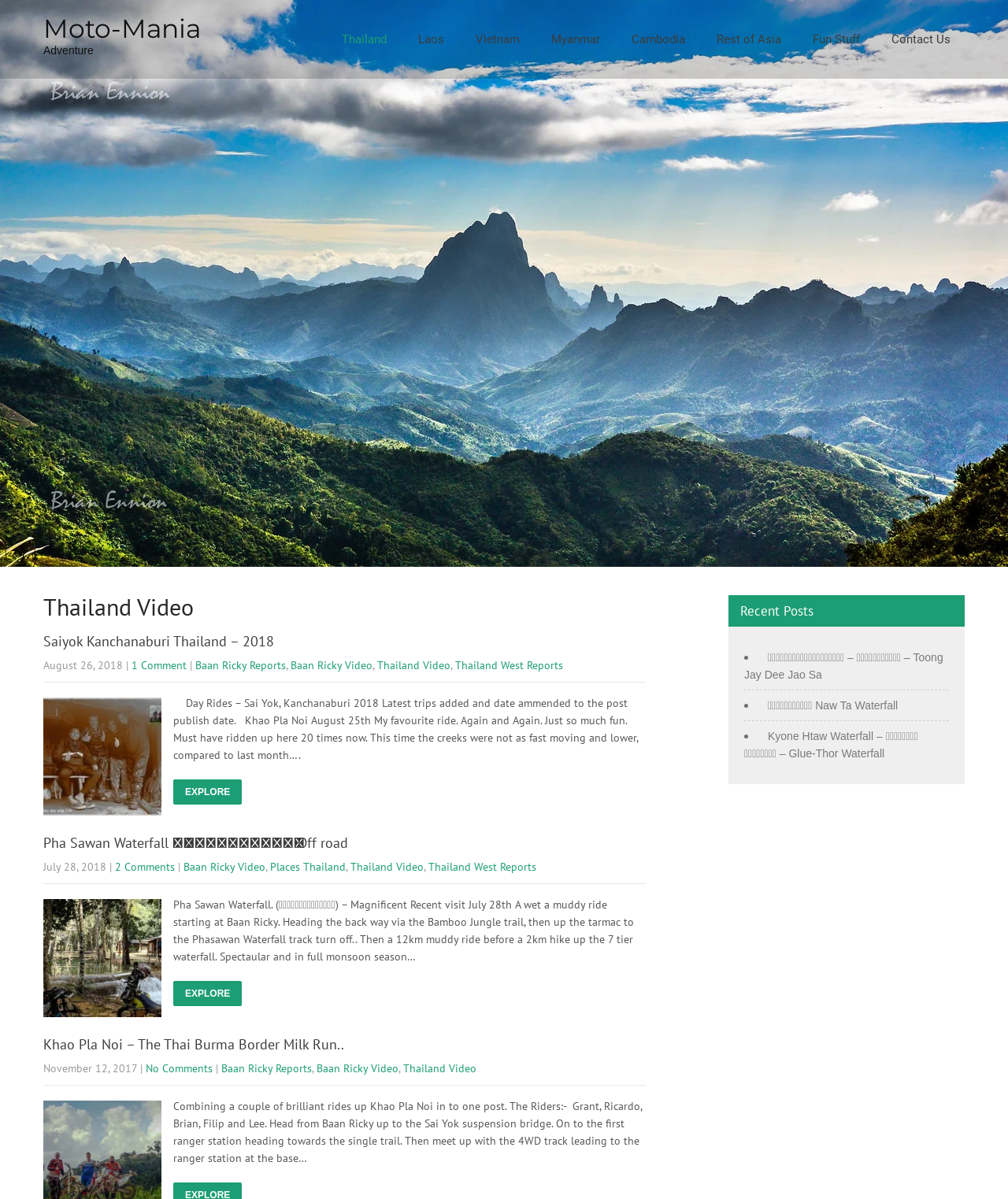Kindly determine the bounding box coordinates for the clickable area to achieve the given instruction: "Check ทุ่งเจดีย์เจ๊าส่าห์ – ပိဋကတ်တိုက် – Toong Jay Dee Jao Sa".

[0.738, 0.543, 0.936, 0.568]